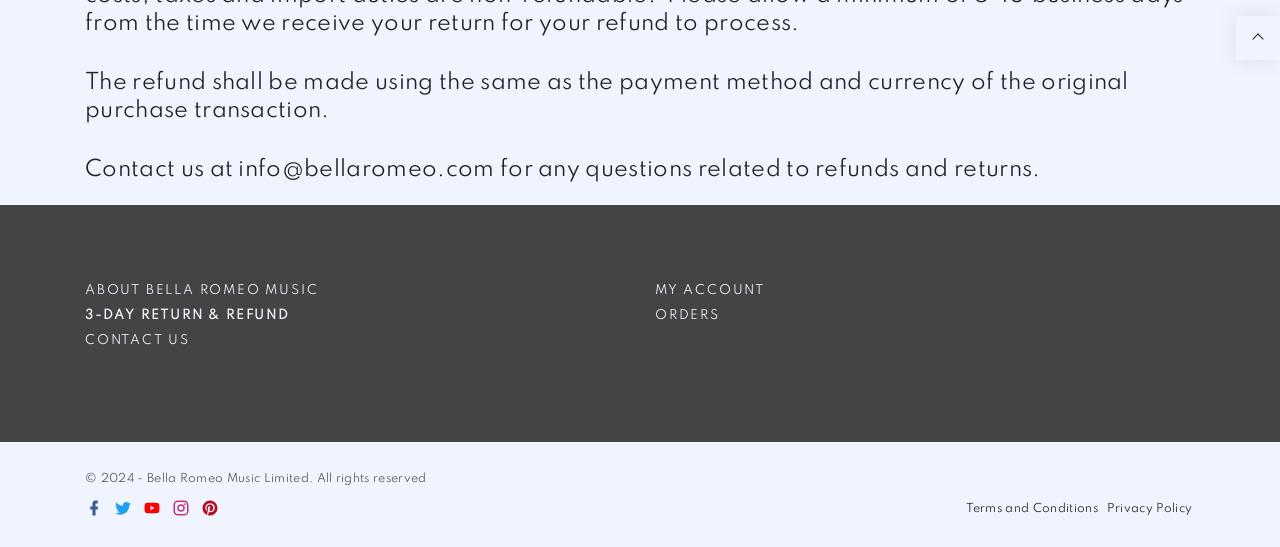What is the refund policy of Bella Romeo Music?
From the screenshot, provide a brief answer in one word or phrase.

Same as original purchase